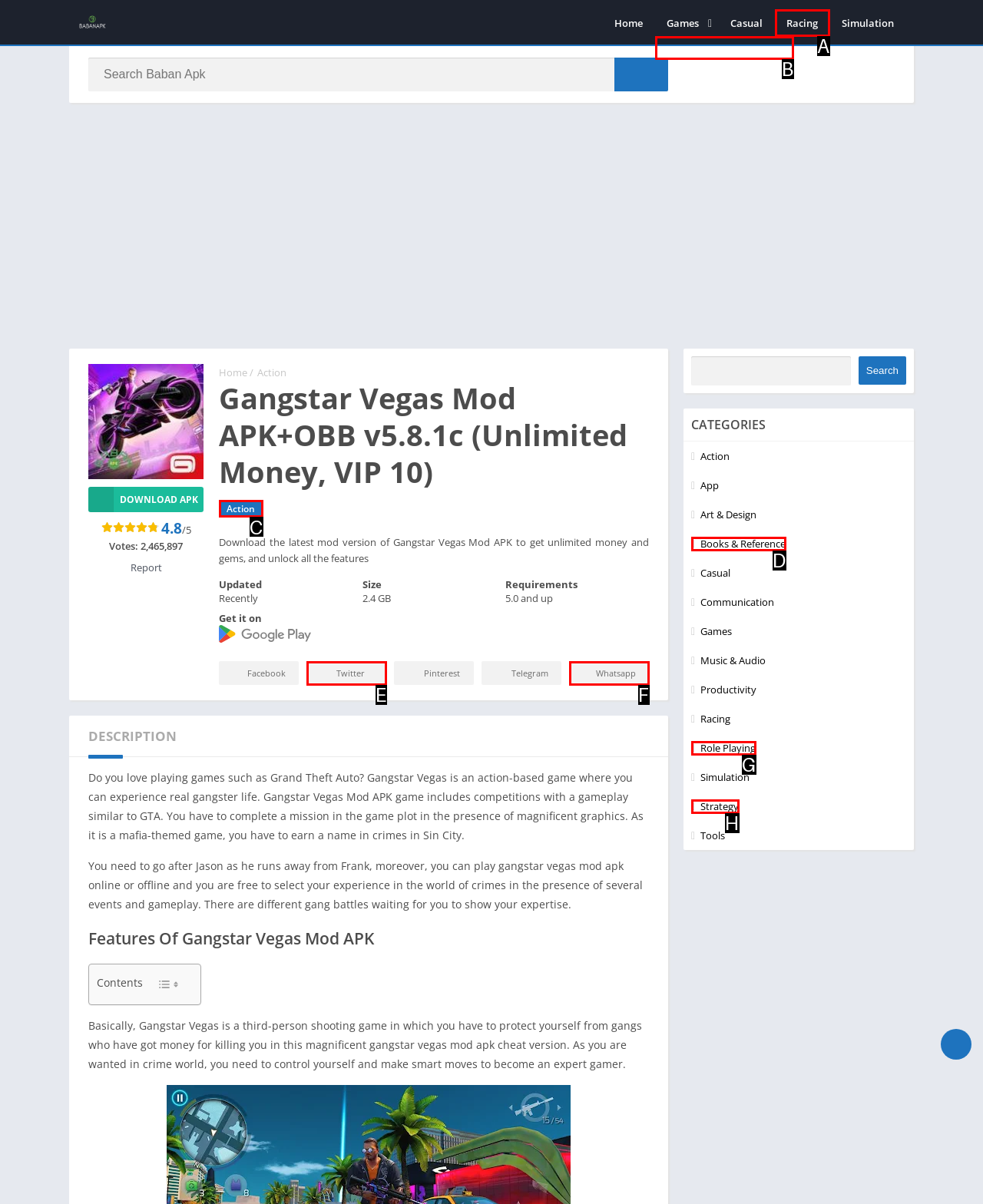Select the HTML element that matches the description: Books & Reference. Provide the letter of the chosen option as your answer.

D